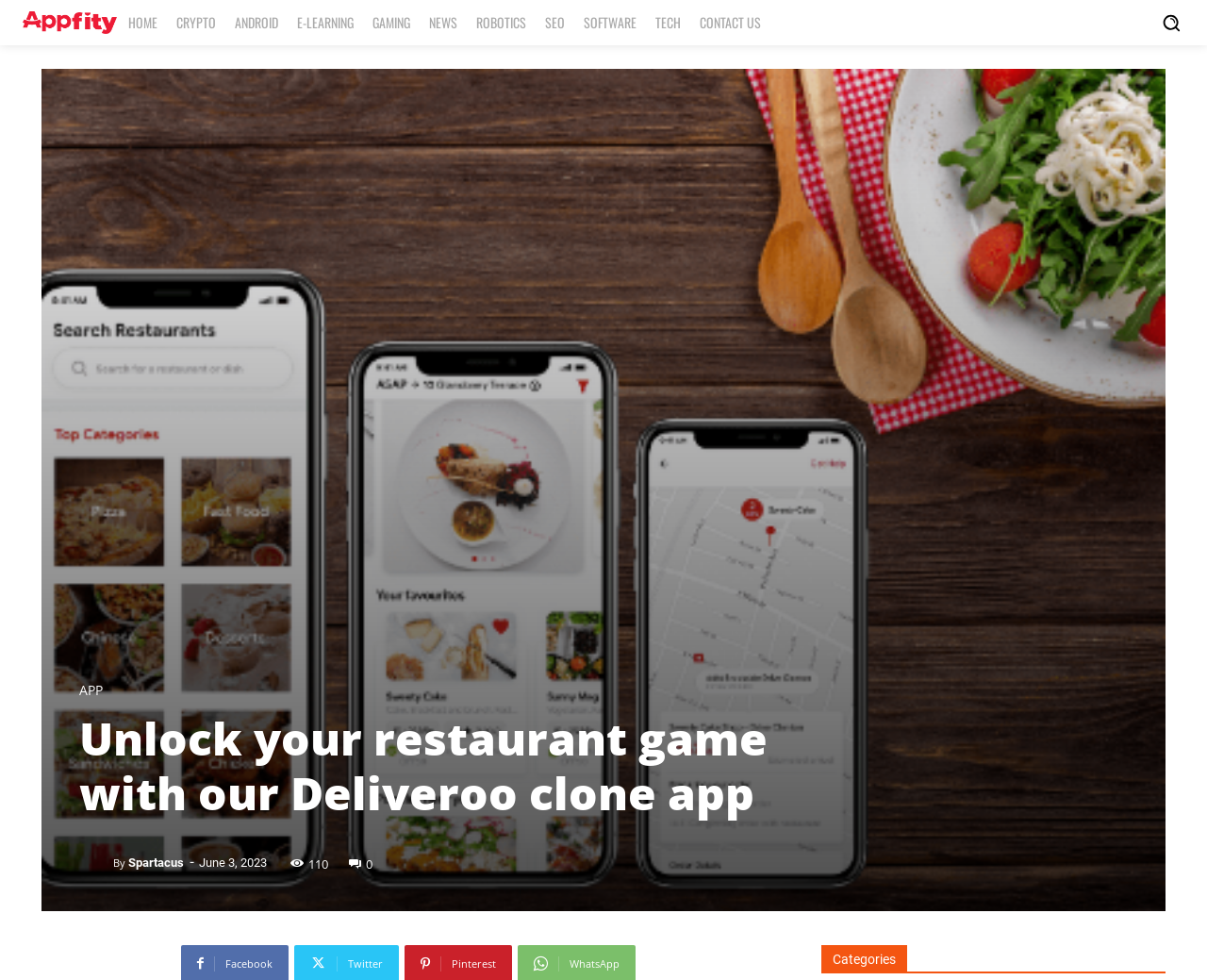Identify the bounding box coordinates of the section to be clicked to complete the task described by the following instruction: "Search for something". The coordinates should be four float numbers between 0 and 1, formatted as [left, top, right, bottom].

[0.952, 0.0, 0.989, 0.046]